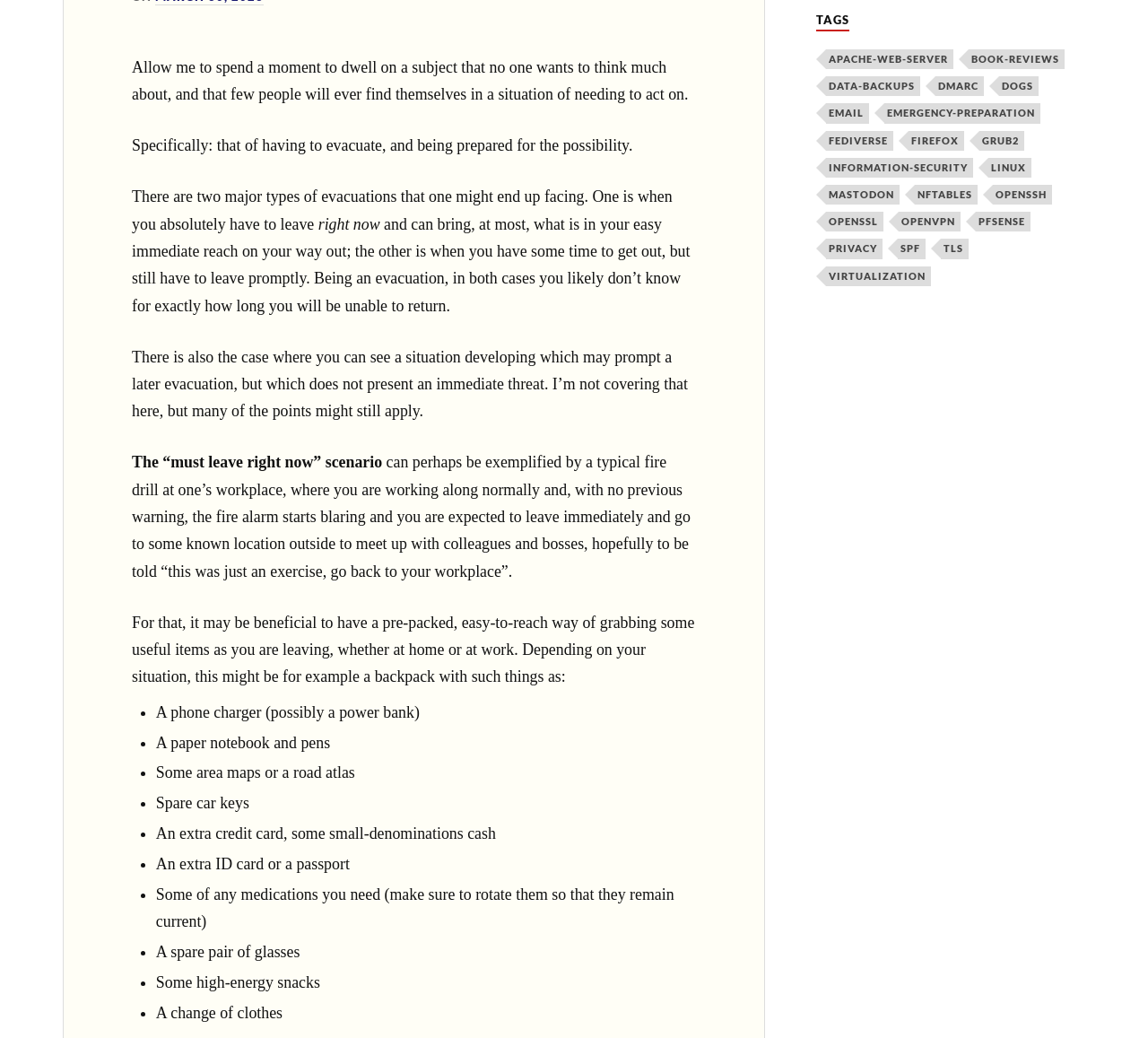Using the element description firefox, predict the bounding box coordinates for the UI element. Provide the coordinates in (top-left x, top-left y, bottom-right x, bottom-right y) format with values ranging from 0 to 1.

[0.792, 0.126, 0.84, 0.145]